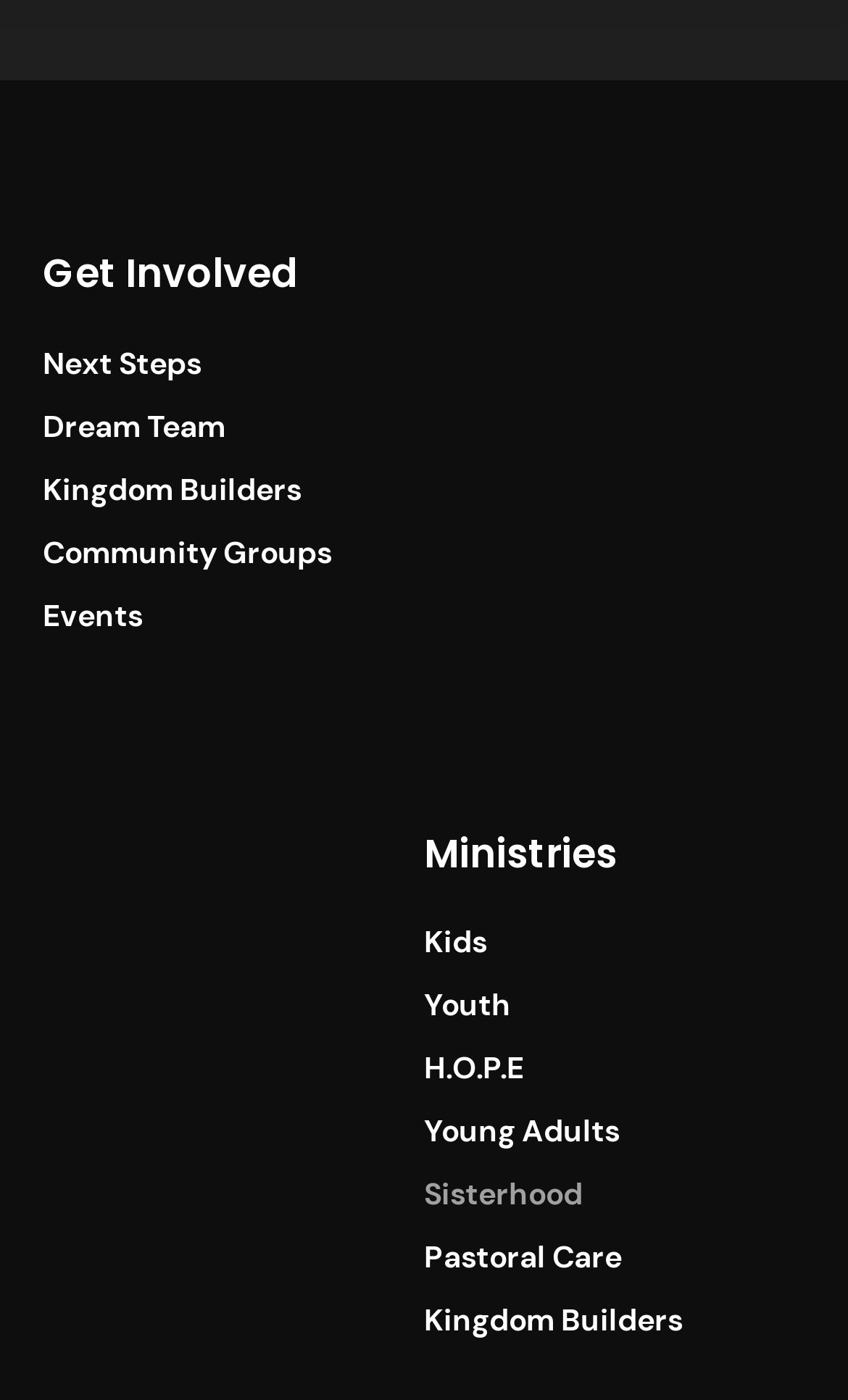Pinpoint the bounding box coordinates of the clickable element to carry out the following instruction: "Learn about 'H.O.P.E'."

[0.5, 0.747, 0.805, 0.78]